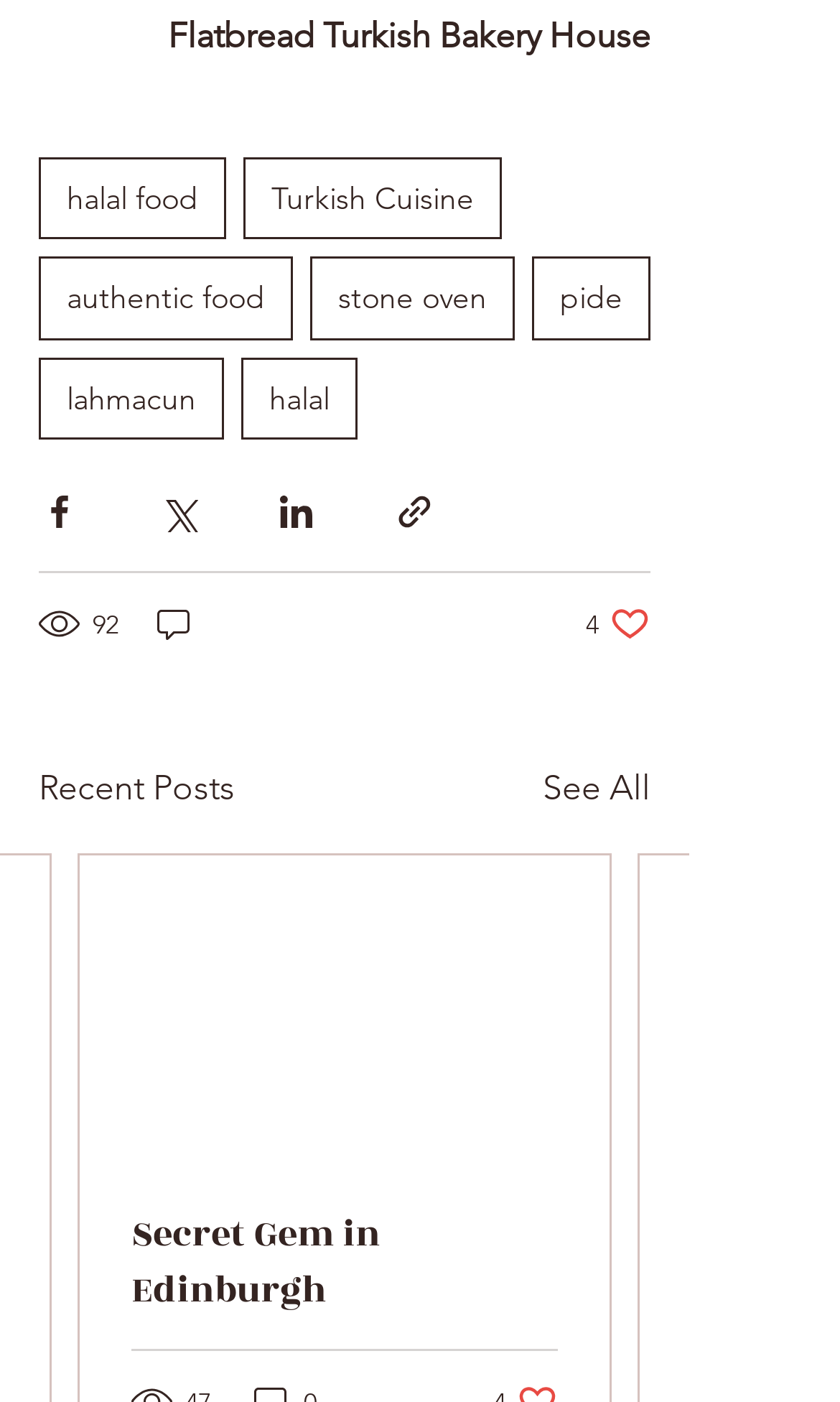From the webpage screenshot, predict the bounding box of the UI element that matches this description: "lahmacun".

[0.046, 0.258, 0.267, 0.317]